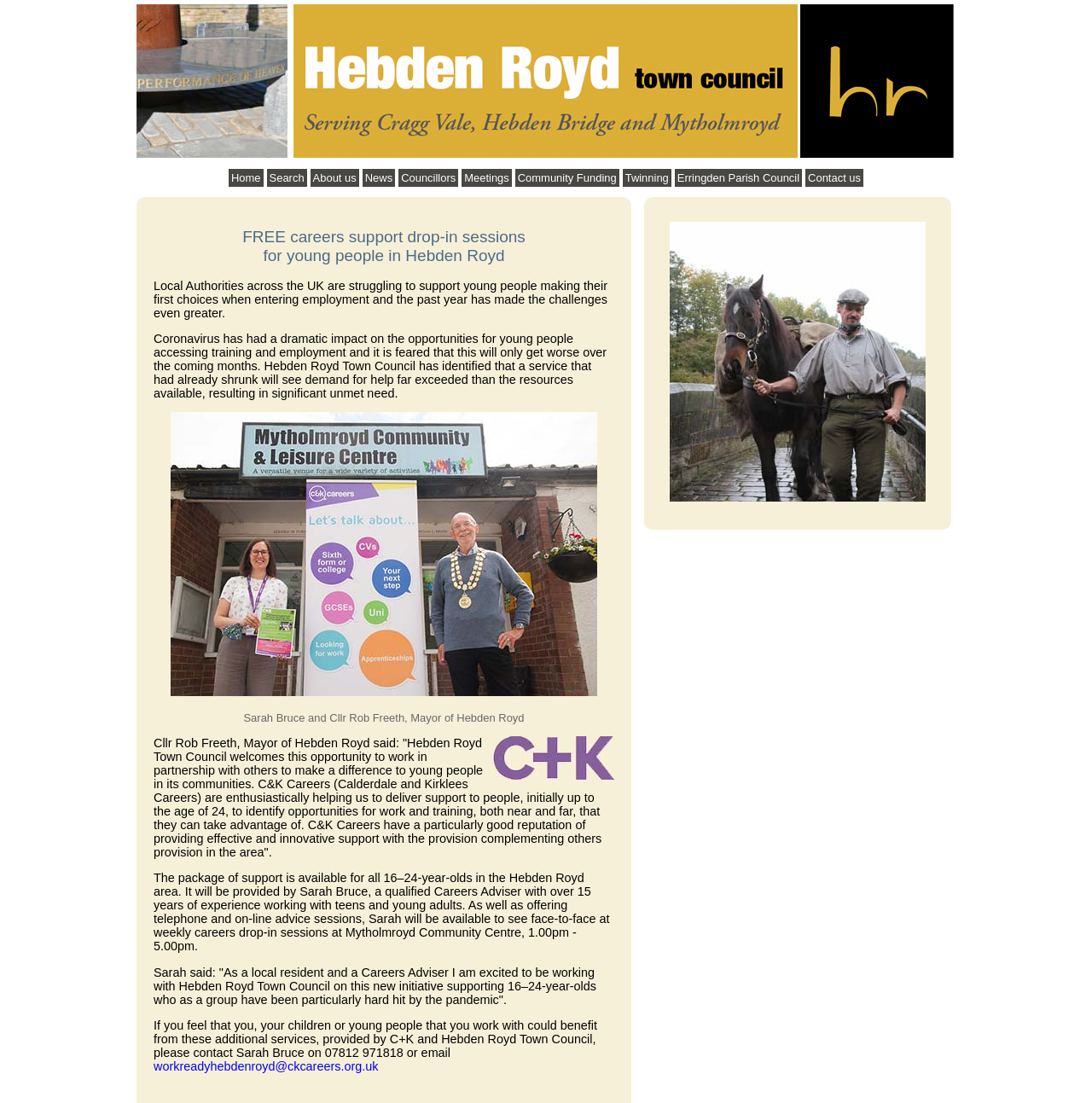Using the given element description, provide the bounding box coordinates (top-left x, top-left y, bottom-right x, bottom-right y) for the corresponding UI element in the screenshot: Contact us

[0.738, 0.153, 0.791, 0.169]